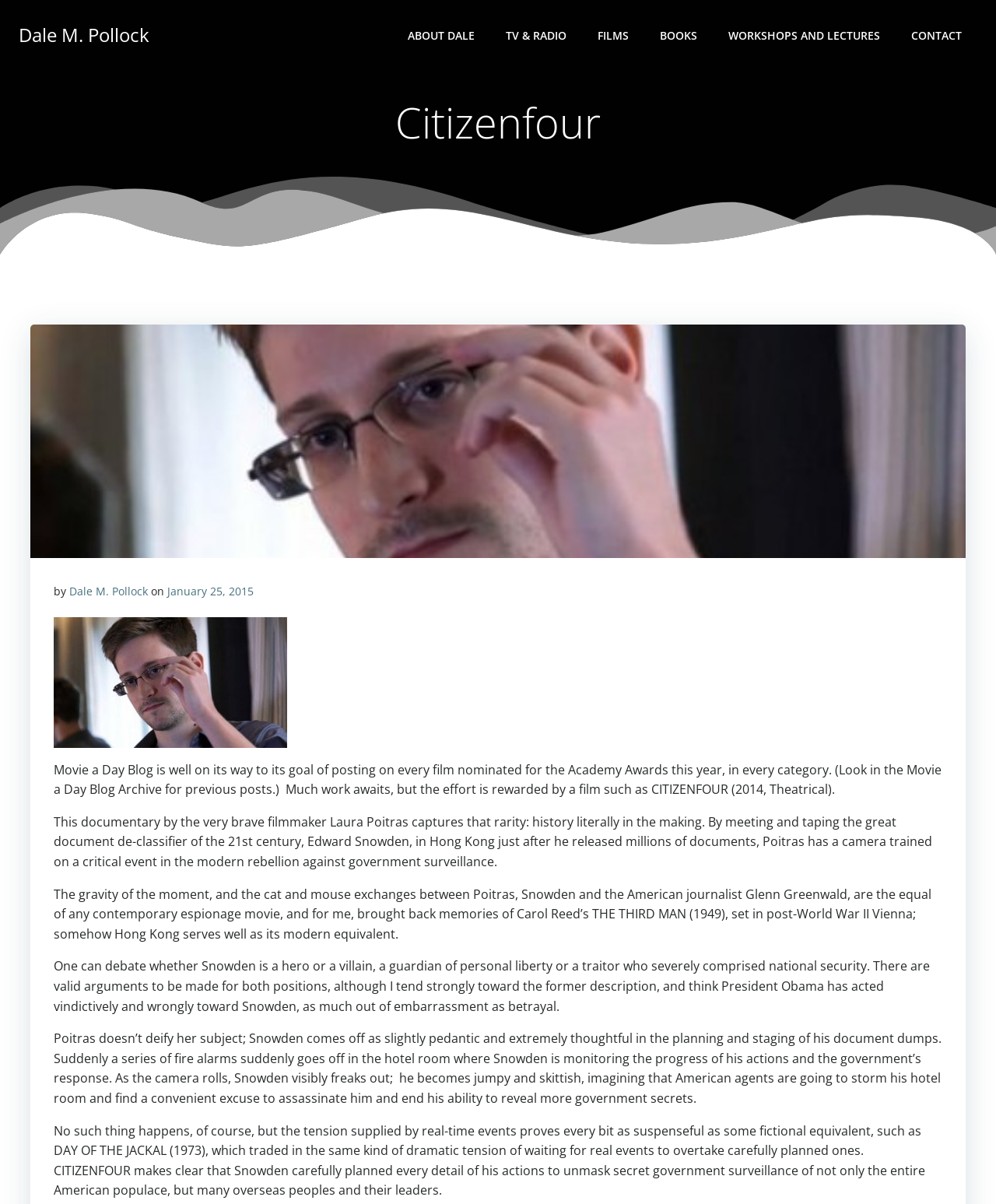Locate the bounding box coordinates of the element I should click to achieve the following instruction: "Click on the 'FILMS' link".

[0.6, 0.022, 0.631, 0.036]